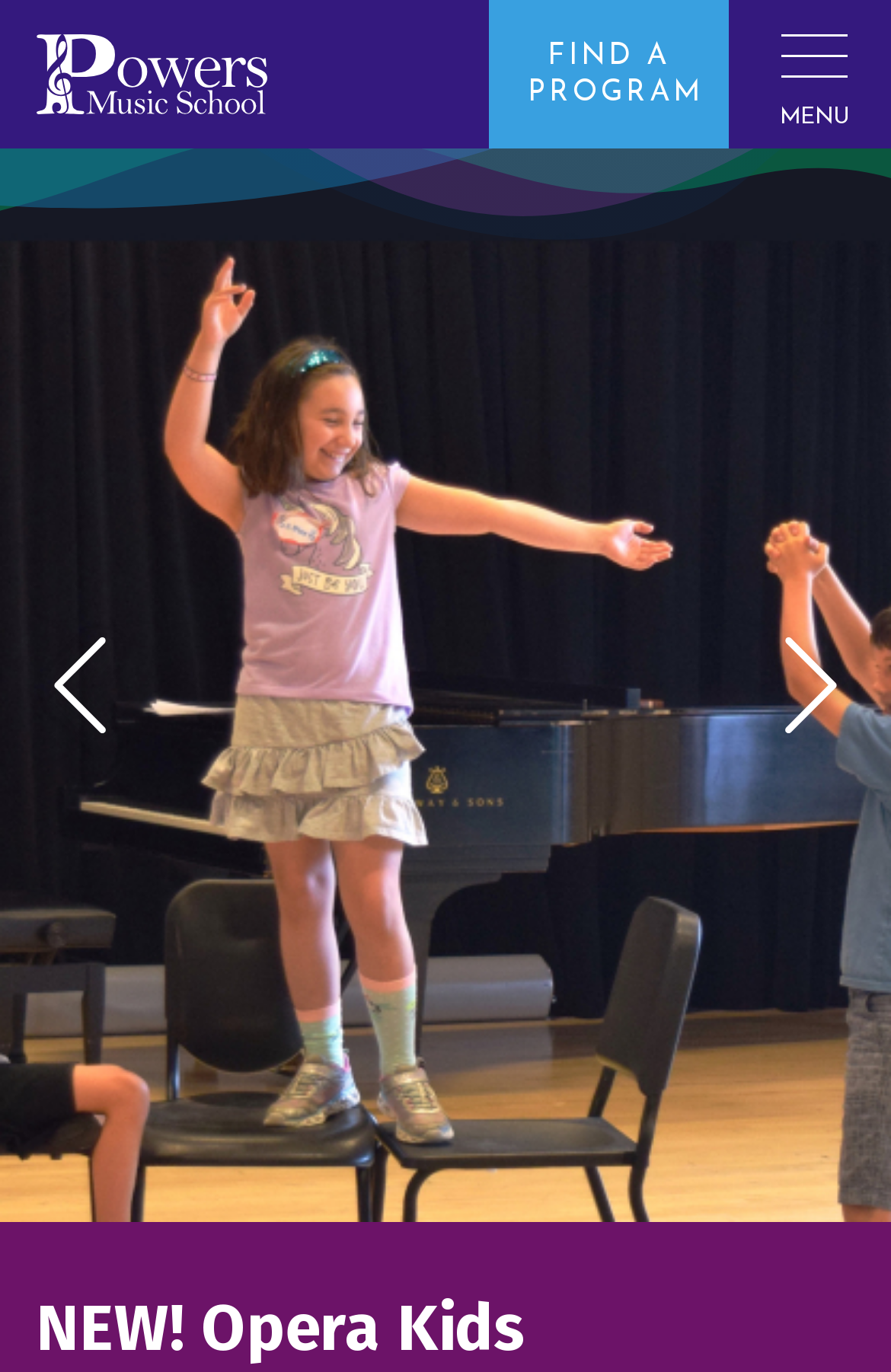Using the provided description: "Powers Music School", find the bounding box coordinates of the corresponding UI element. The output should be four float numbers between 0 and 1, in the format [left, top, right, bottom].

[0.038, 0.109, 0.167, 0.214]